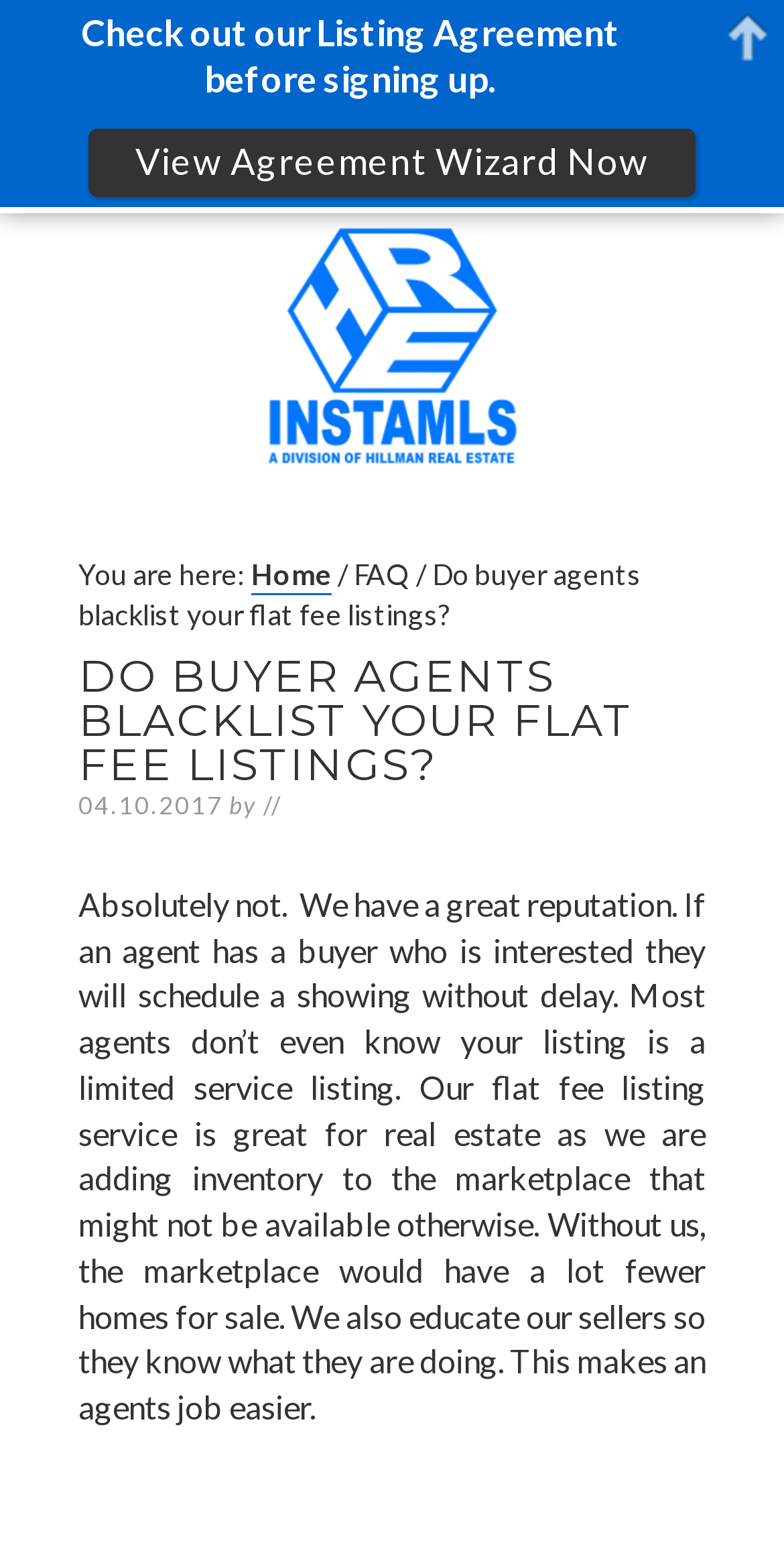Given the element description Home, identify the bounding box coordinates for the UI element on the webpage screenshot. The format should be (top-left x, top-left y, bottom-right x, bottom-right y), with values between 0 and 1.

[0.321, 0.357, 0.423, 0.381]